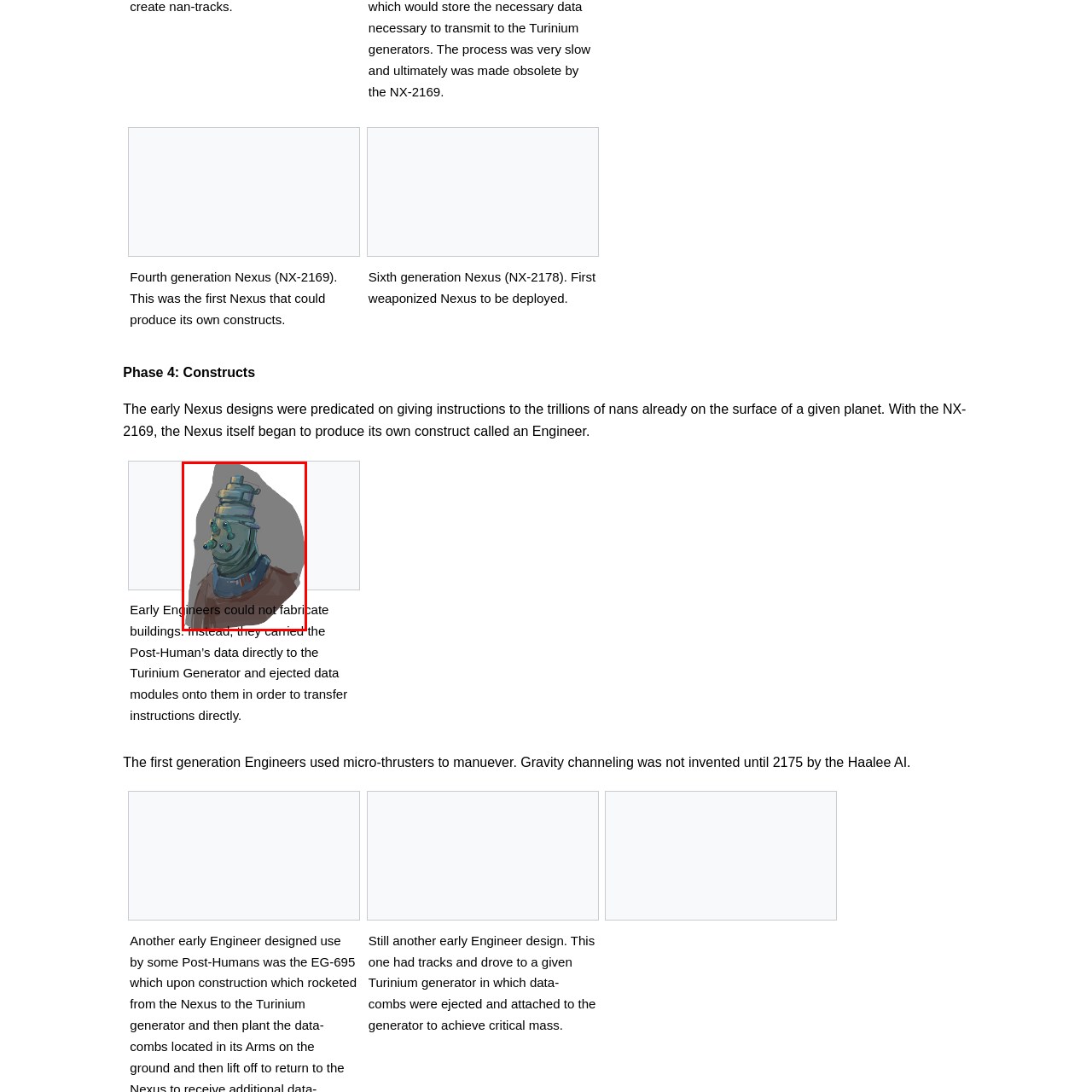Generate a detailed description of the image highlighted within the red border.

The image depicts a conceptual design of an early Engineer, a construct developed by the Nexus during its initial phases. This character features a unique helmet-like structure with multiple protrusions, possibly symbolizing advanced sensory capabilities or tools used in its function. Dressed in a simple garment, the Engineer stands as a representation of the technology from an era when these constructs were not yet capable of fabricating buildings. Instead, their primary function involved transporting data from Post-Humans to the Turinium Generator, where they ejected data modules to convey critical instructions. This illustration captures the ingenuity of early engineering design, showcasing a blend of science fiction elements and the imaginative portrayal of robotic constructs in a futuristic setting.